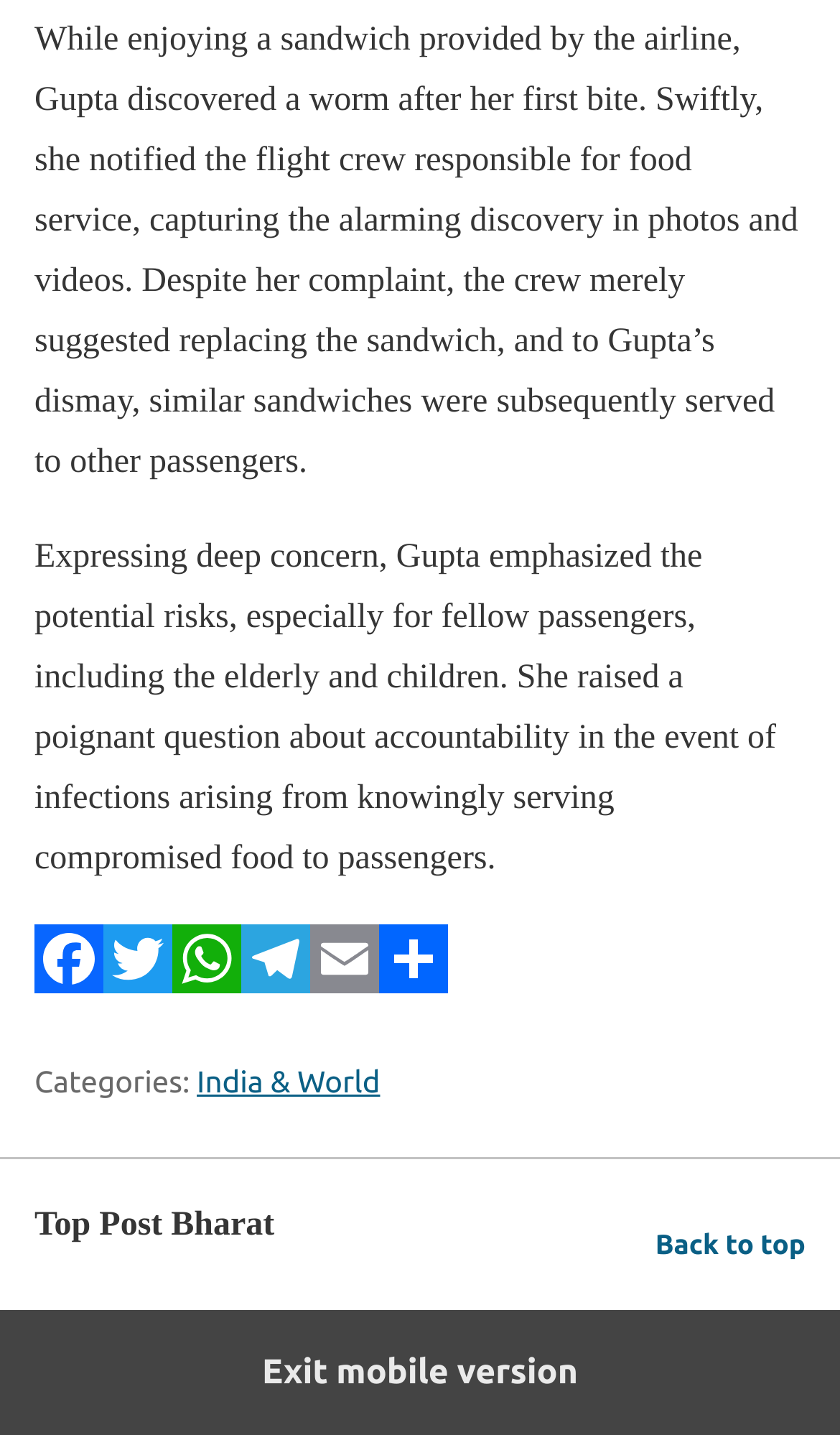Please identify the bounding box coordinates of the element that needs to be clicked to execute the following command: "Read more about India & World". Provide the bounding box using four float numbers between 0 and 1, formatted as [left, top, right, bottom].

[0.234, 0.742, 0.453, 0.766]